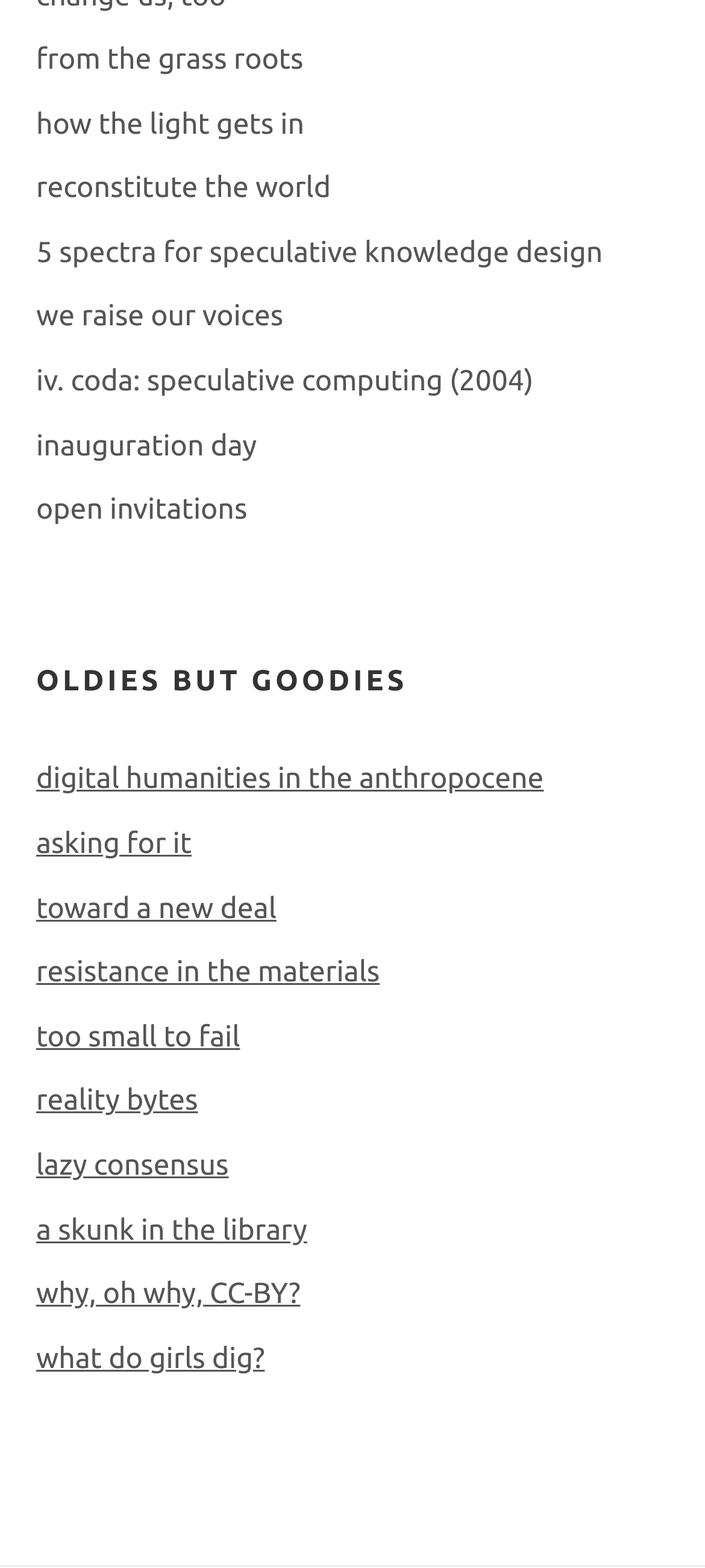What is the heading that separates the links?
Based on the image, answer the question with a single word or brief phrase.

OLDIES BUT GOODIES